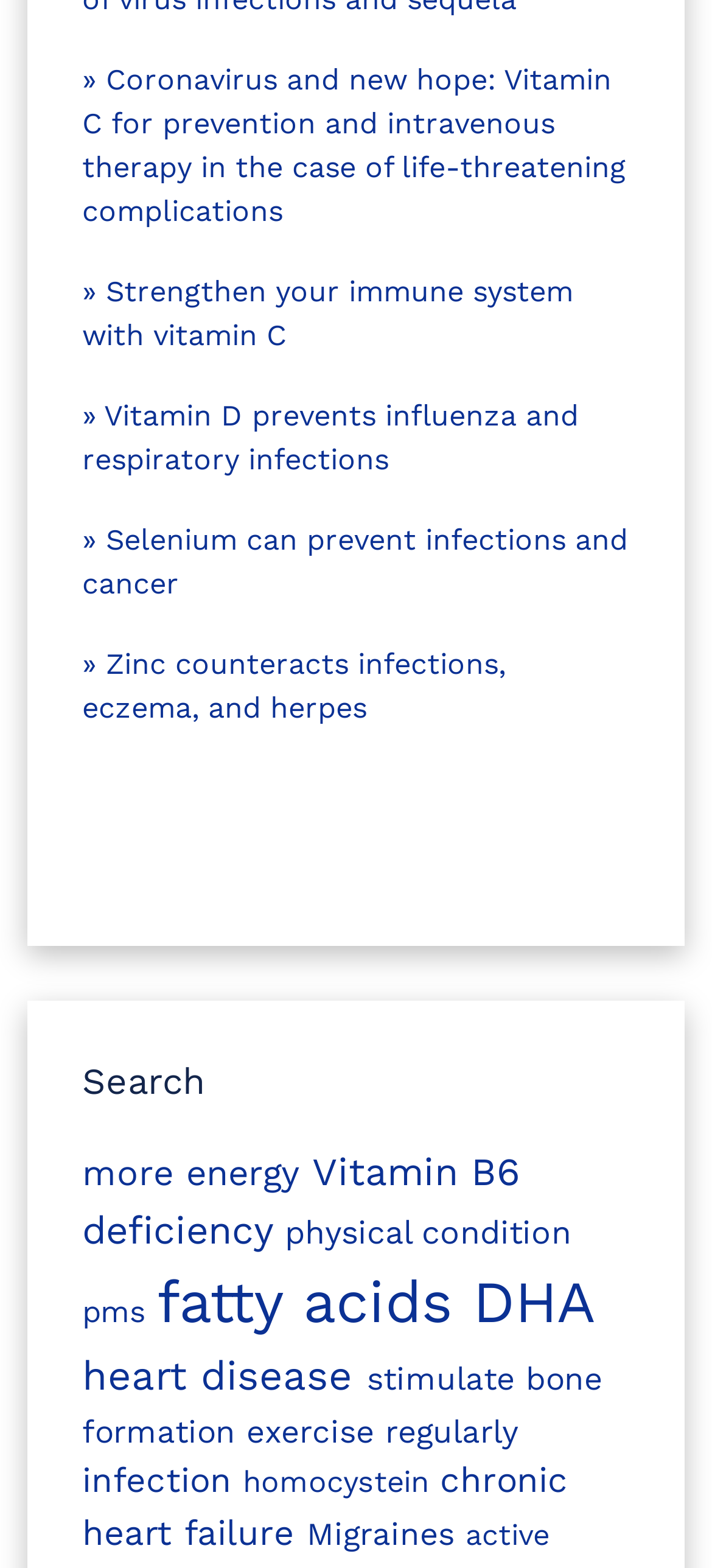Please predict the bounding box coordinates of the element's region where a click is necessary to complete the following instruction: "Learn about Vitamin B6 deficiency". The coordinates should be represented by four float numbers between 0 and 1, i.e., [left, top, right, bottom].

[0.115, 0.732, 0.731, 0.798]